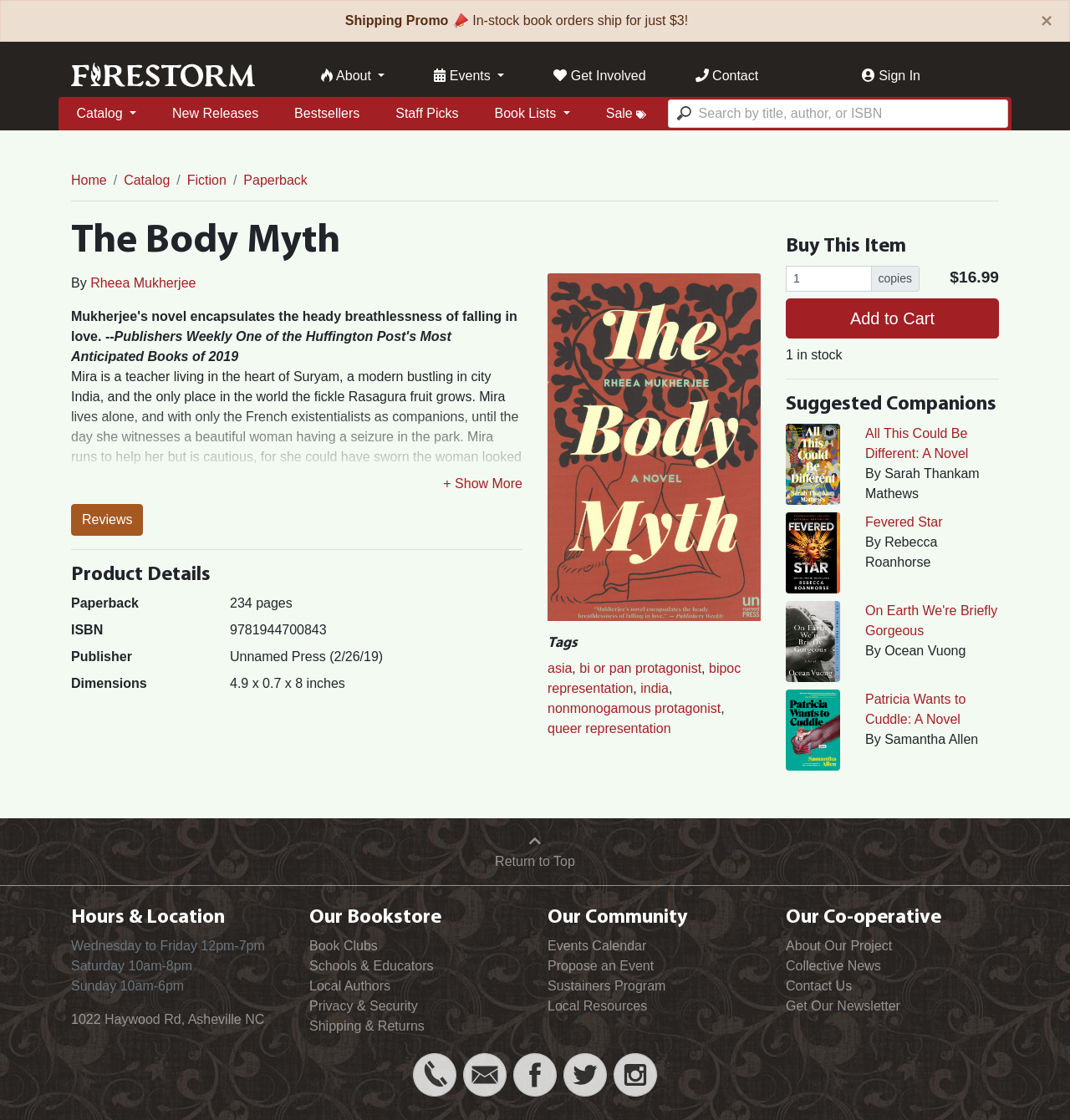Determine the bounding box coordinates for the clickable element required to fulfill the instruction: "View reviews". Provide the coordinates as four float numbers between 0 and 1, i.e., [left, top, right, bottom].

[0.066, 0.45, 0.134, 0.478]